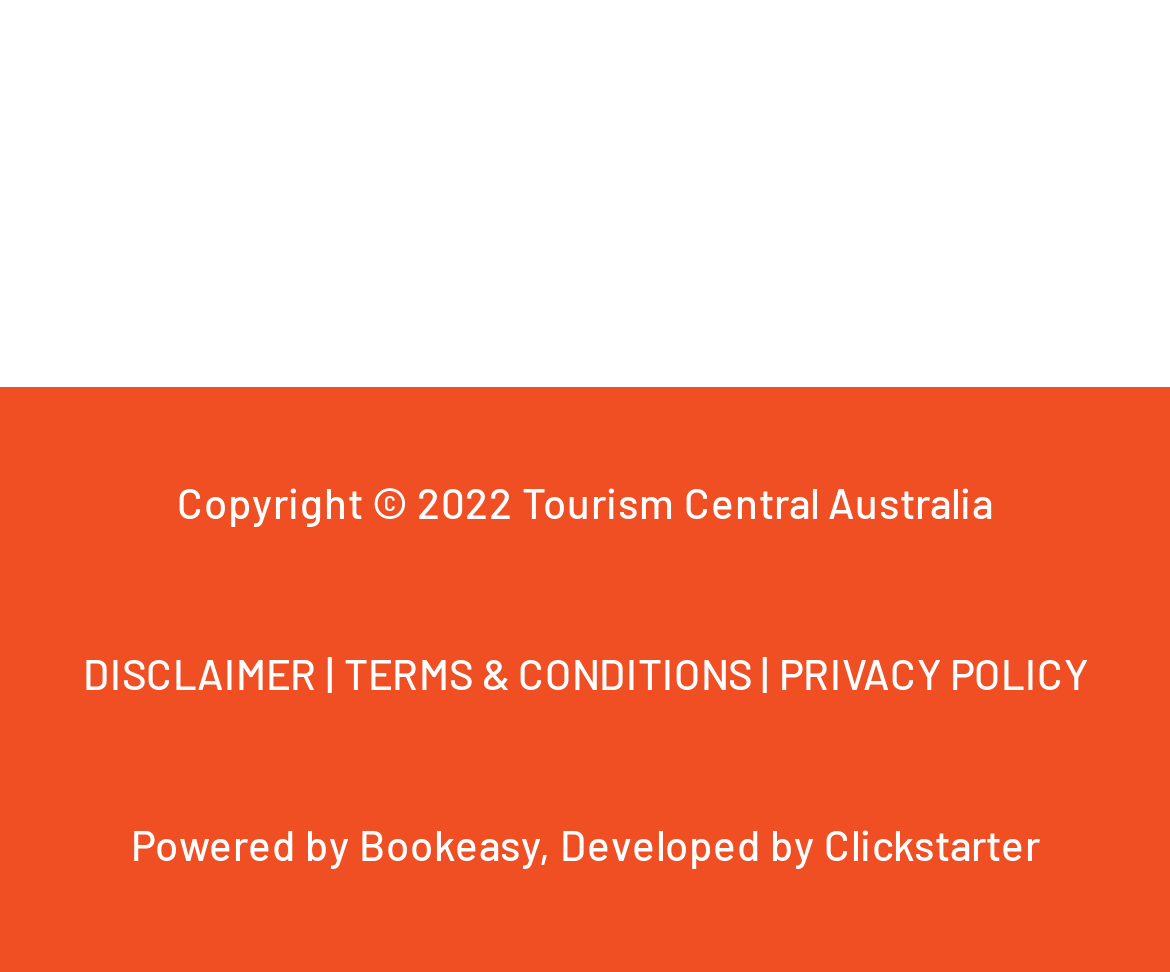What is the name of the company that developed the website?
Based on the screenshot, provide a one-word or short-phrase response.

Clickstarter